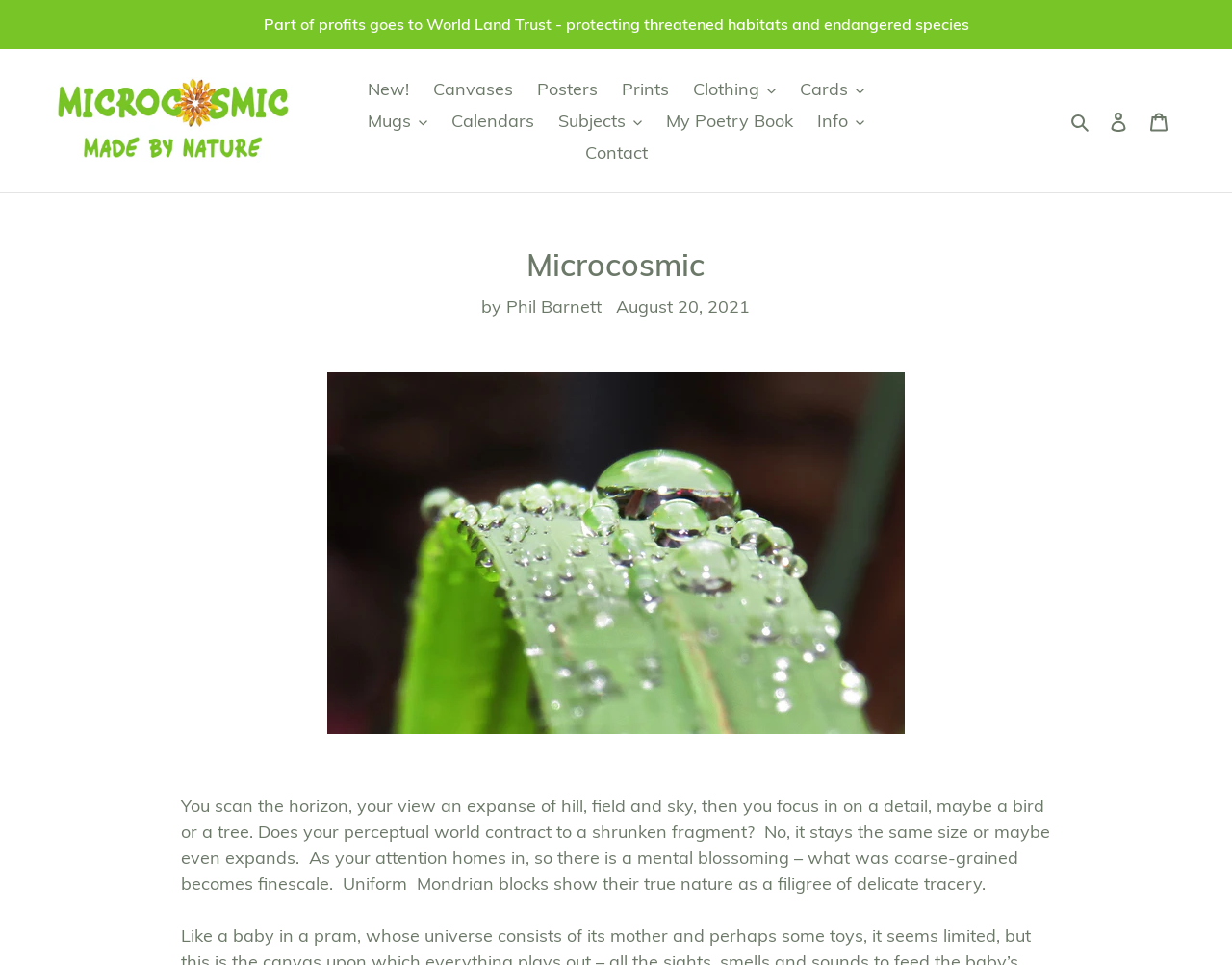Please reply to the following question with a single word or a short phrase:
What type of products are sold on this website?

Art and gifts